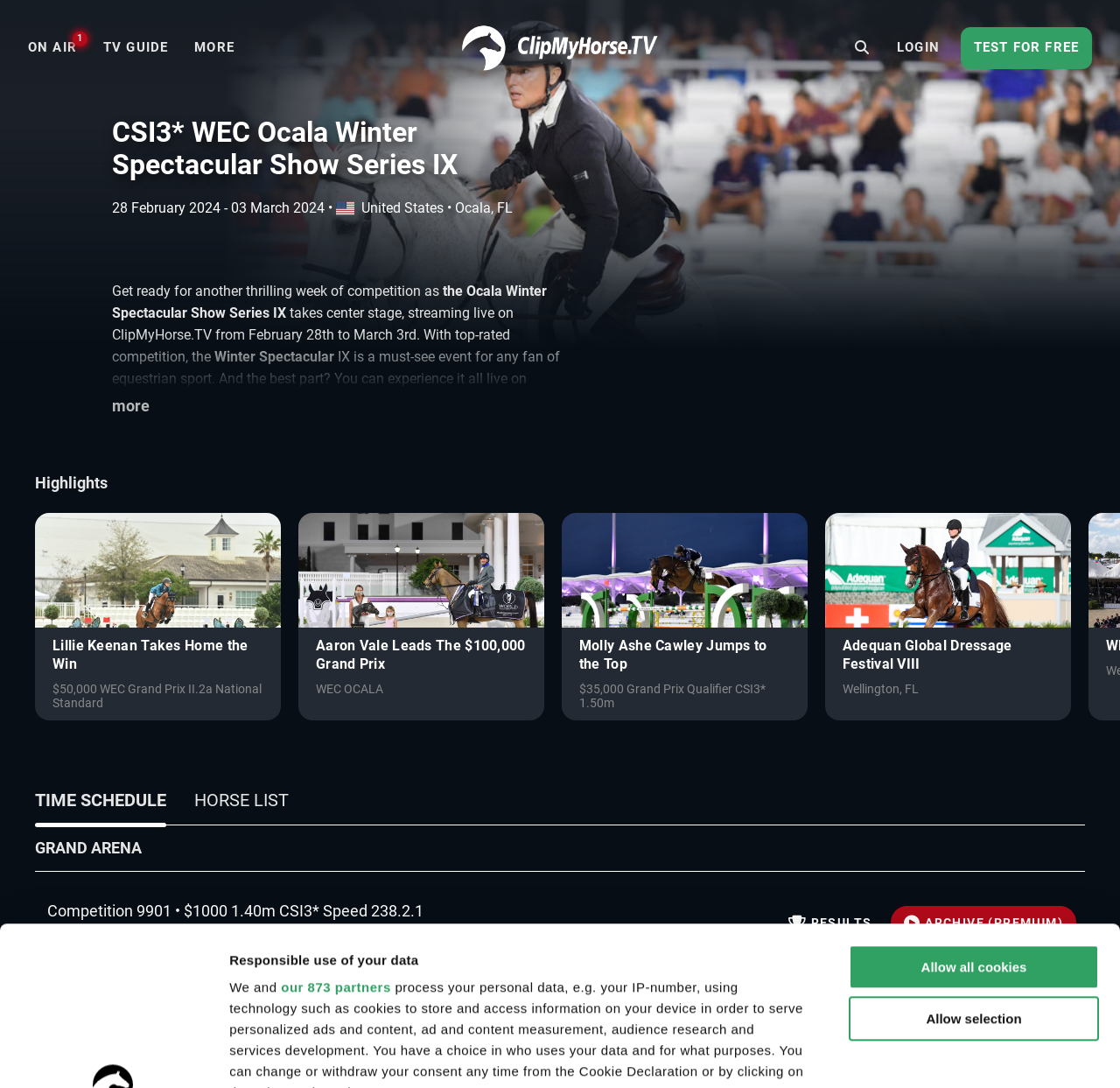What is the name of the show series?
Please answer the question with as much detail and depth as you can.

The question asks for the name of the show series, which can be found in the heading element with the text 'CSI3* WEC Ocala Winter Spectacular Show Series IX'.